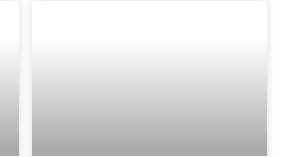What type of camera is being discussed?
Can you provide a detailed and comprehensive answer to the question?

The article is focused on providing details about the Sony a7III camera model, including its pricing, features, and value considerations. This is clear from the mention of the camera model in the context of the article's purpose.